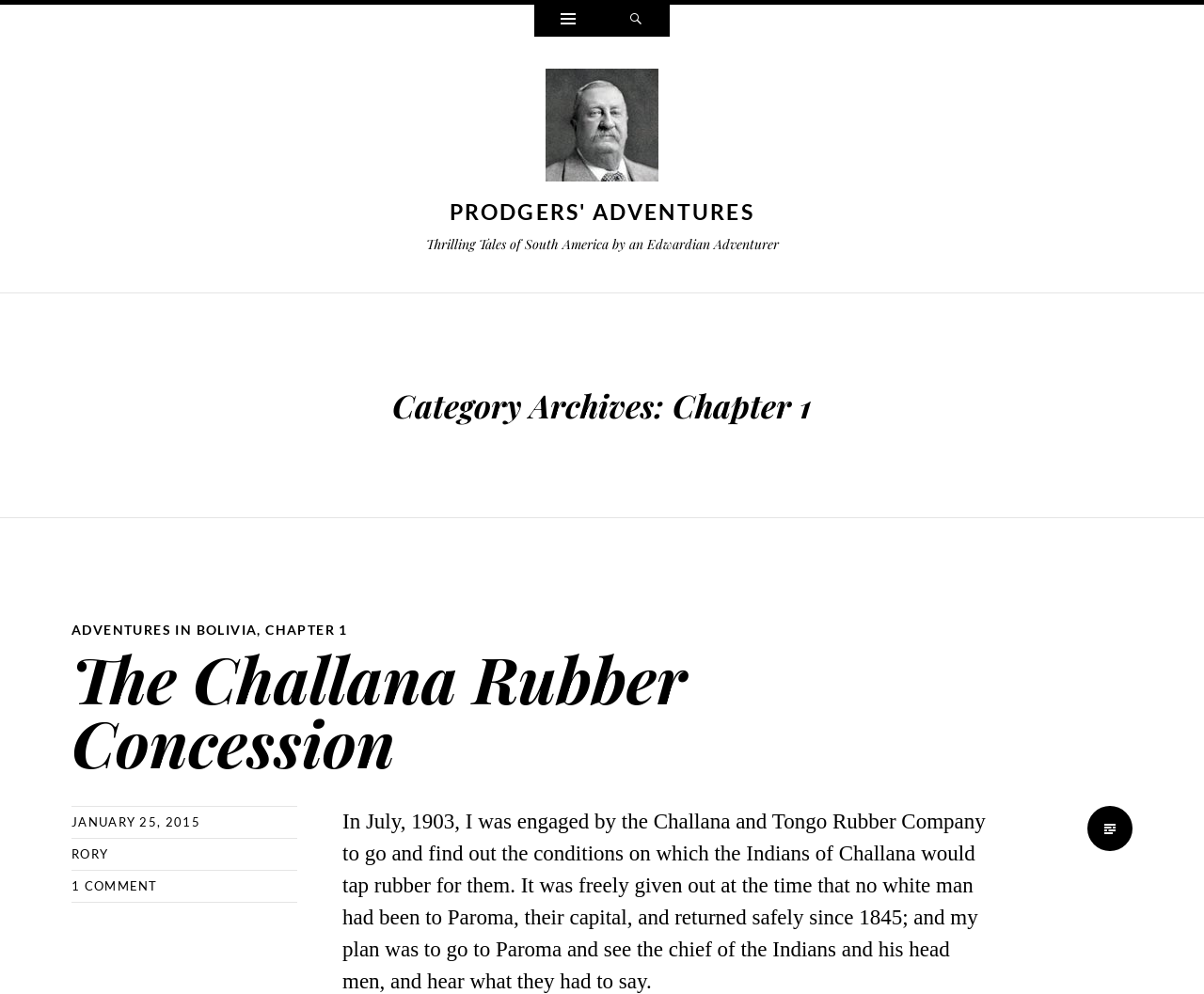Find the UI element described as: "Chapter 1" and predict its bounding box coordinates. Ensure the coordinates are four float numbers between 0 and 1, [left, top, right, bottom].

[0.22, 0.625, 0.289, 0.641]